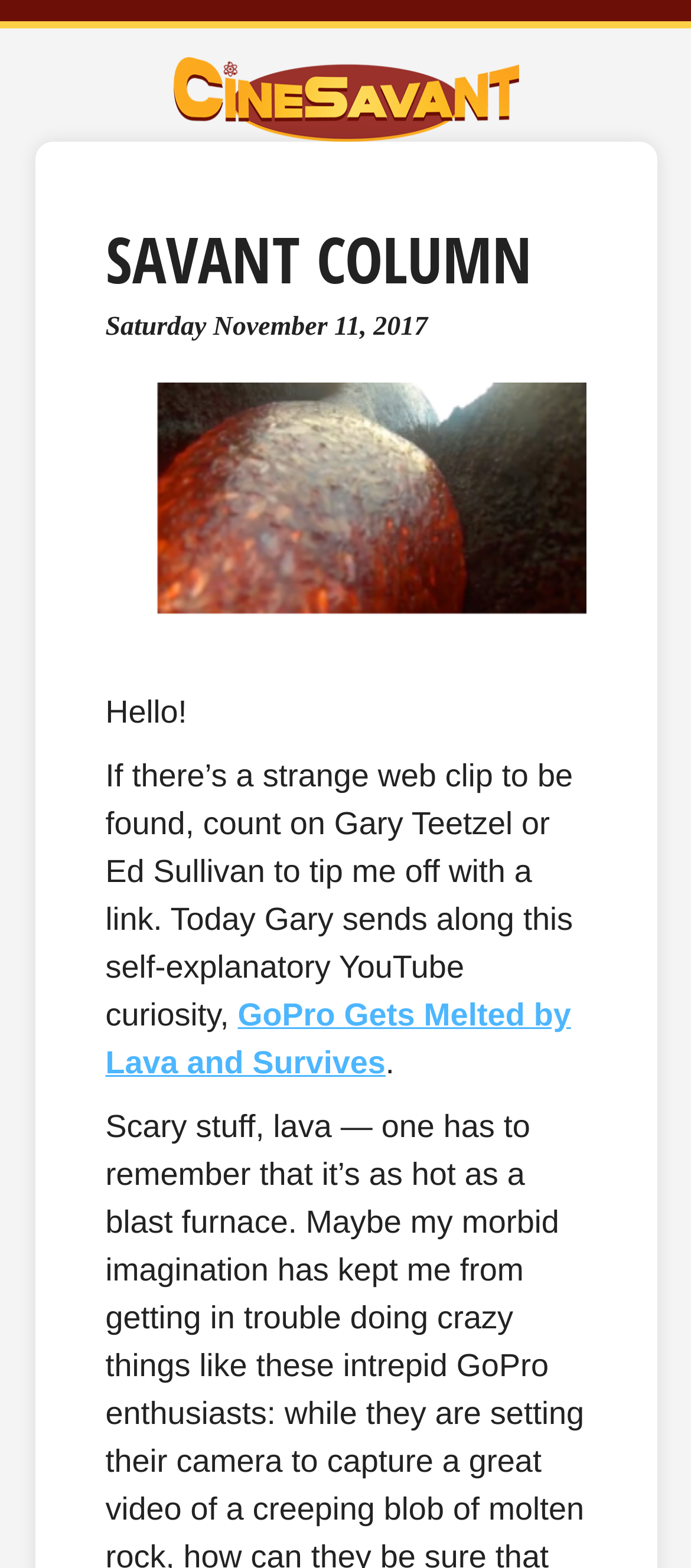Explain the webpage in detail, including its primary components.

The webpage is titled "Savant Column – CineSavant" and features a prominent link to "CineSavant" at the top, accompanied by an image with the same name. Below this, there is a "Skip to content" link.

The main content area is headed by a large heading "SAVANT COLUMN", which is also a link. Below this, the date "Saturday November 11, 2017" is displayed. An image is placed below the date, taking up a significant portion of the page.

The main article begins with a greeting "Hello!" followed by a paragraph of text discussing a YouTube video clip shared by Gary Teetzel. The article continues with a link to the video titled "GoPro Gets Melted by Lava and Survives".